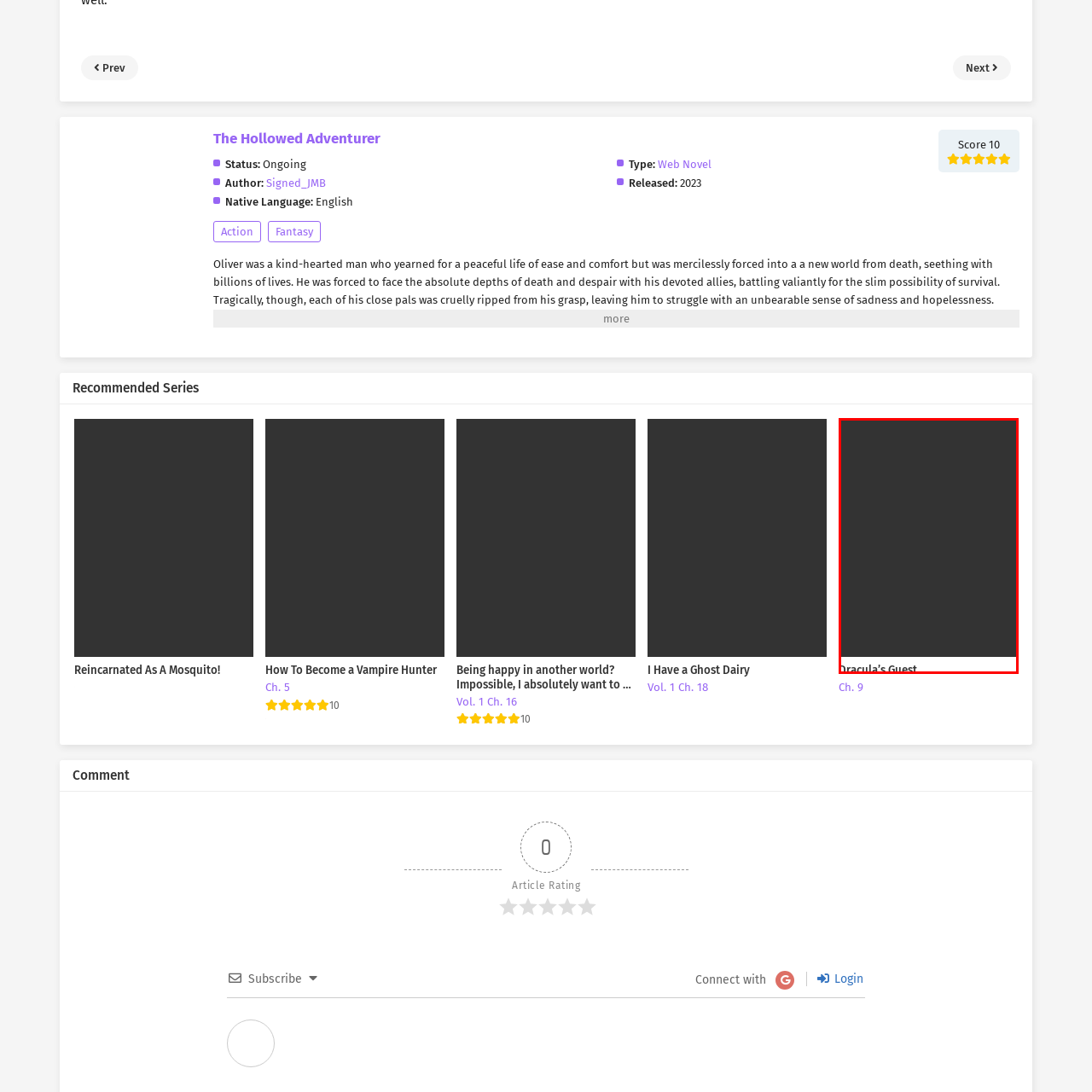Look closely at the part of the image inside the red bounding box, then respond in a word or phrase: What atmosphere is evoked by the background?

Mystery and suspense